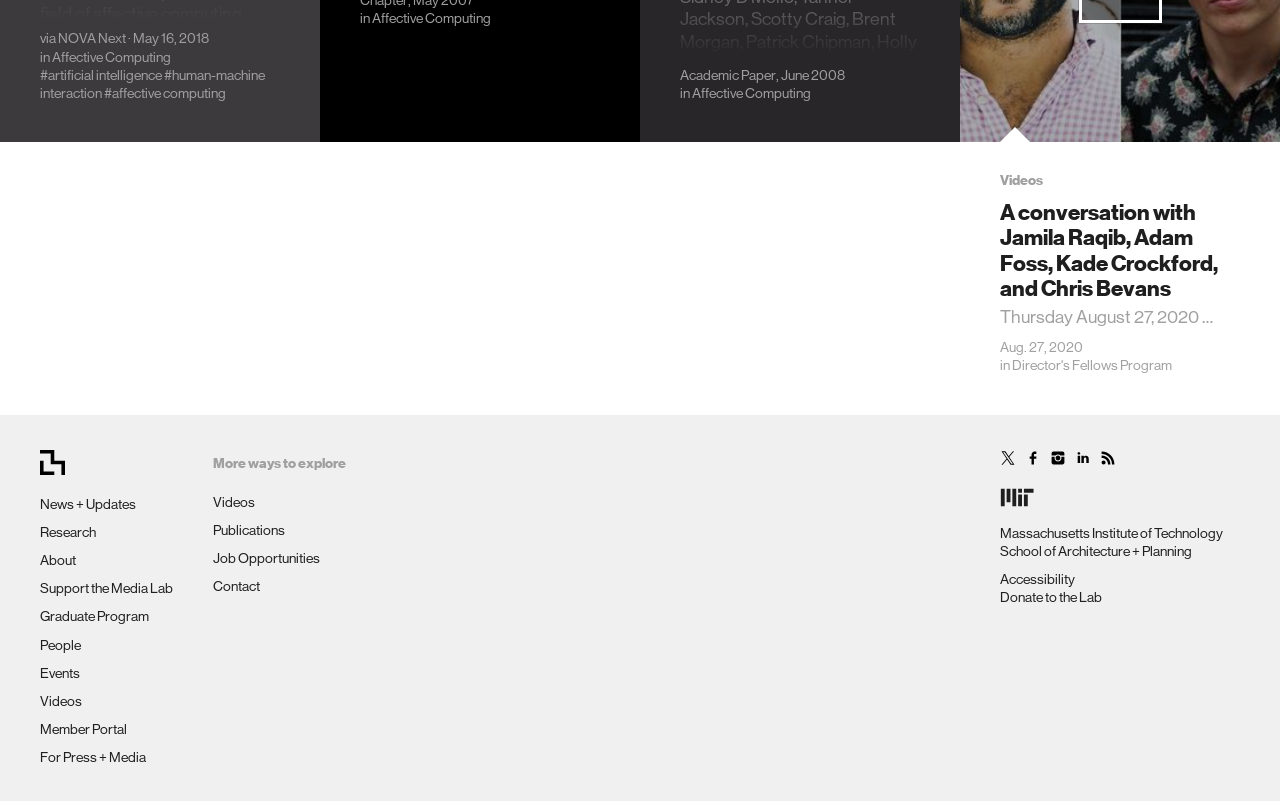What is the date mentioned in the footer?
Based on the content of the image, thoroughly explain and answer the question.

I looked at the footer section of the webpage and found the date 'Aug. 27, 2020' mentioned next to a link to 'Director's Fellows Program'.